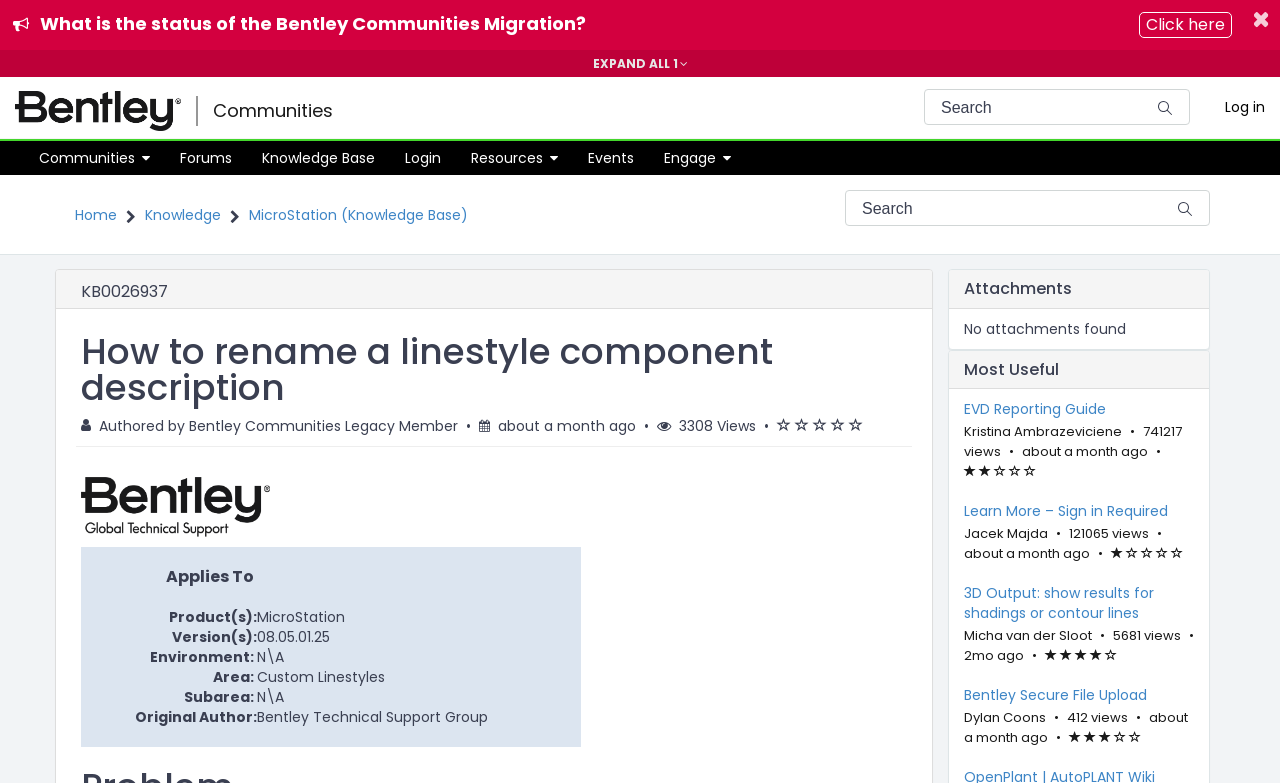Please identify the bounding box coordinates of the element that needs to be clicked to perform the following instruction: "Toggle the navigation menu".

[0.284, 0.121, 0.317, 0.162]